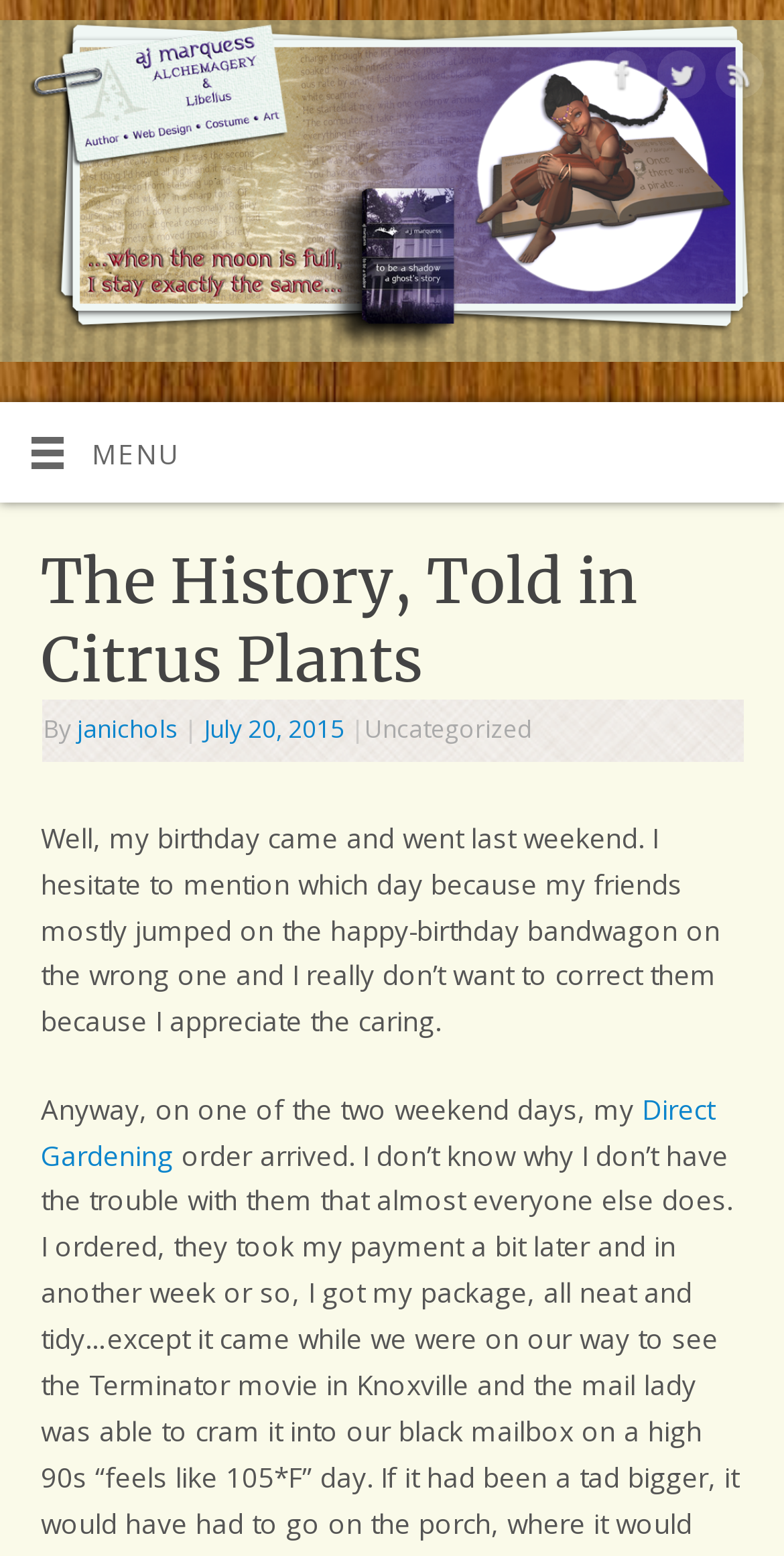Respond concisely with one word or phrase to the following query:
What is the date mentioned in the article?

July 20, 2015